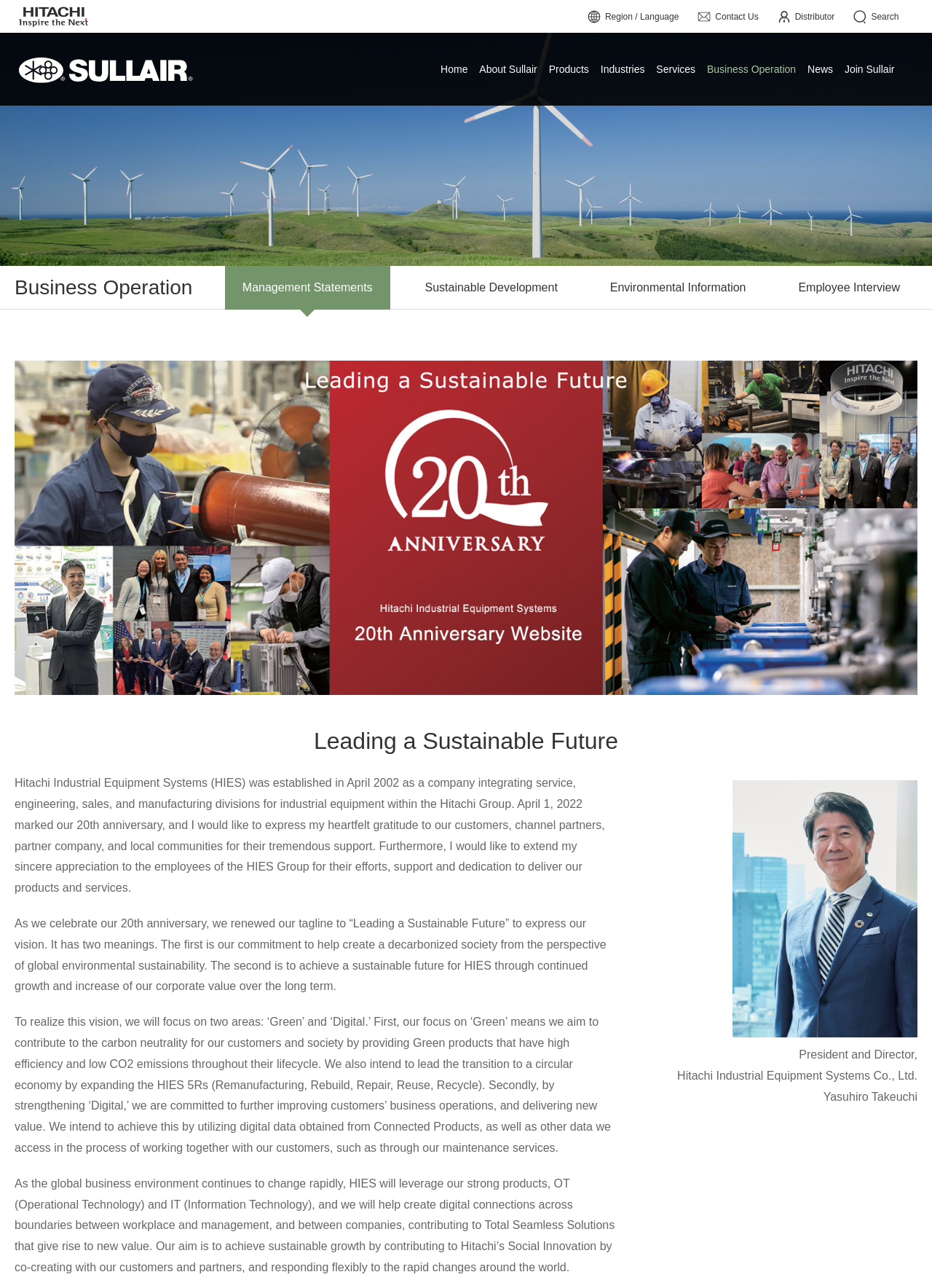Who is the President and Director of Hitachi Industrial Equipment Systems Co., Ltd.?
Provide a detailed answer to the question using information from the image.

The static text on the webpage mentions the President and Director of Hitachi Industrial Equipment Systems Co., Ltd. as Yasuhiro Takeuchi, indicating that he is the person holding this position.